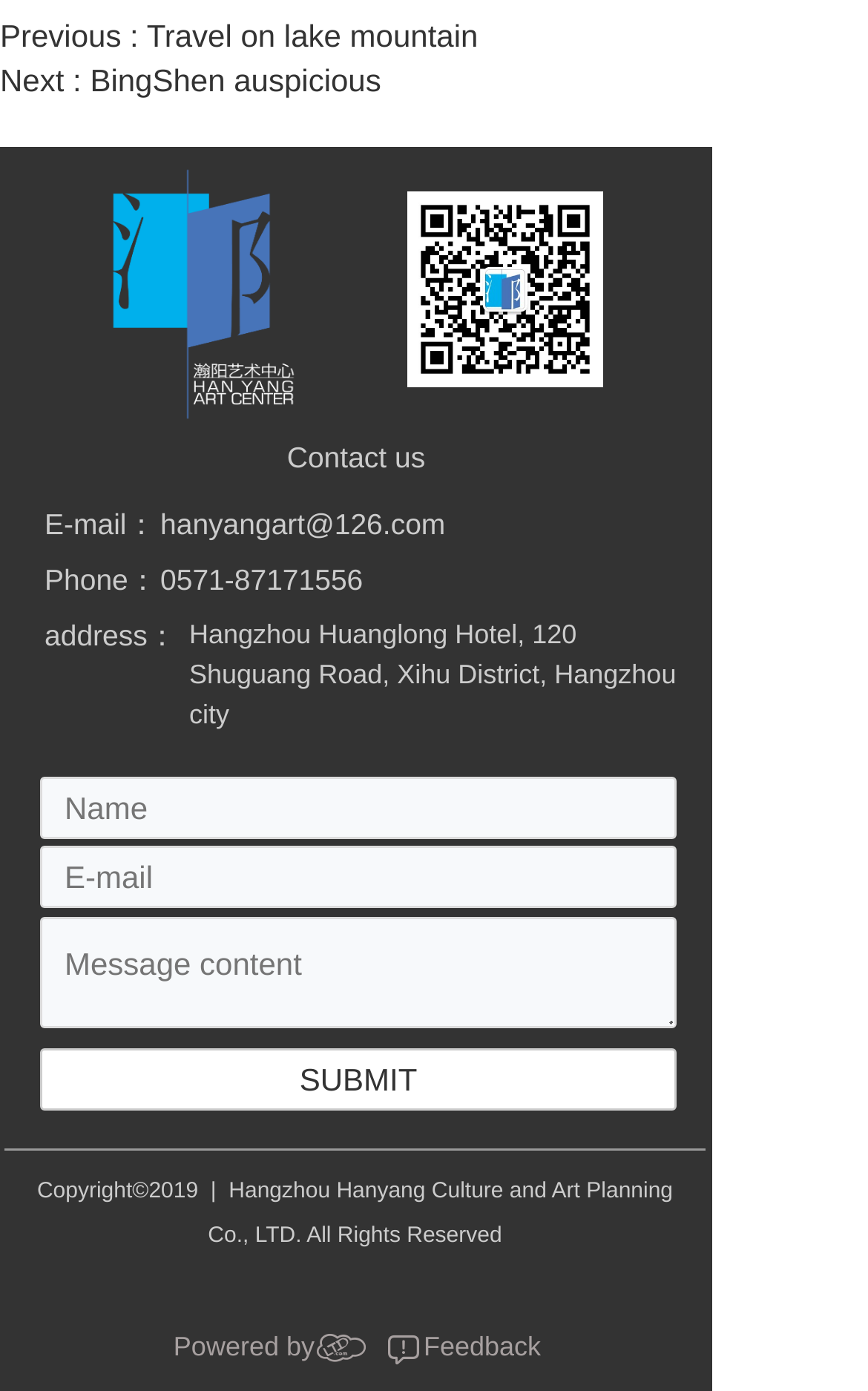Please answer the following question using a single word or phrase: 
What is the purpose of the 'SUBMIT' button?

To submit the contact form